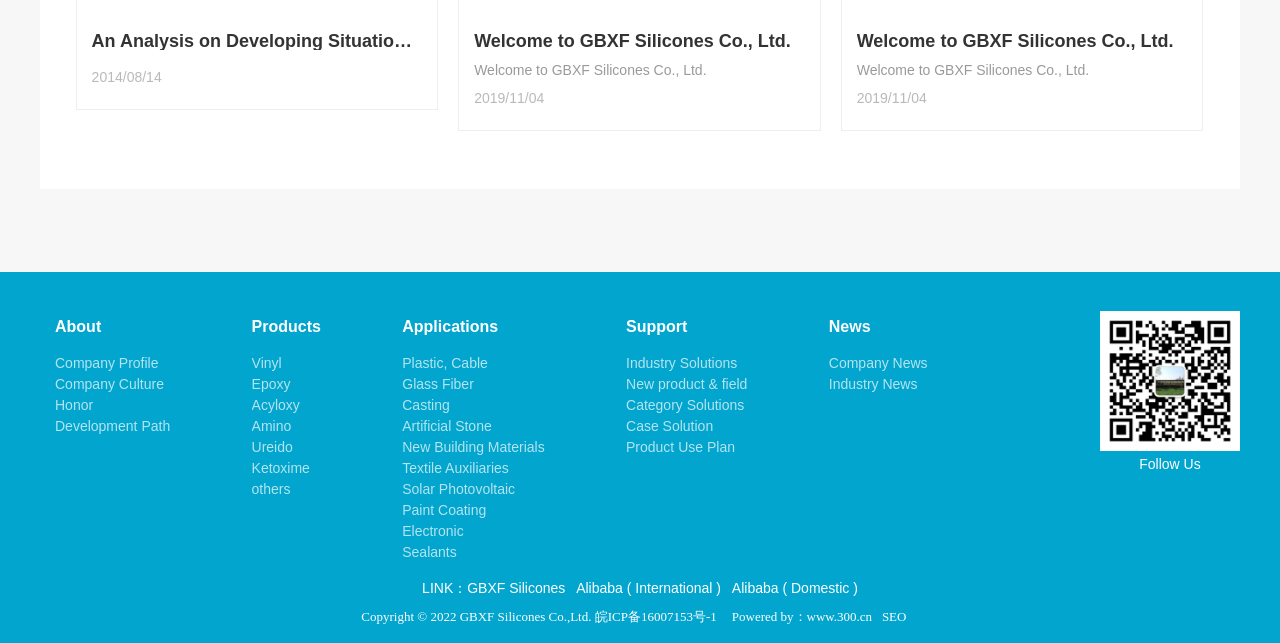Please identify the bounding box coordinates of the element on the webpage that should be clicked to follow this instruction: "Learn about vinyl products". The bounding box coordinates should be given as four float numbers between 0 and 1, formatted as [left, top, right, bottom].

[0.197, 0.549, 0.291, 0.581]